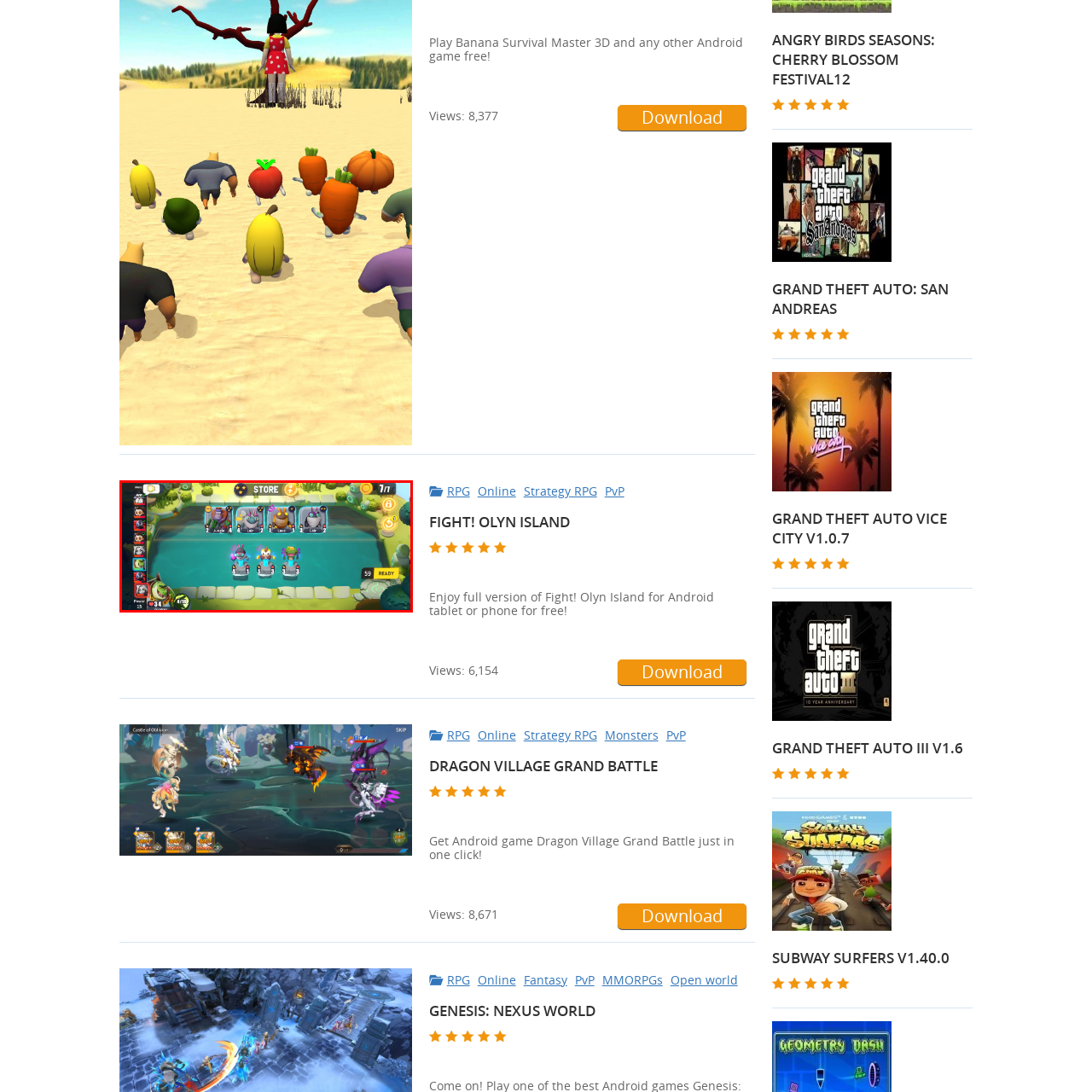Explain comprehensively what is shown in the image marked by the red outline.

In this vibrant and engaging scene from a mobile game, players find themselves inside a whimsical store interface. The screen displays various colorful characters ready for selection, each represented in neat slots, showcasing their potential as companions in the game. The environment features a serene water setting surrounded by lush greenery, which contributes to the game's playful aesthetic.

On the left side, a character likely representing the player's avatar stands tall, accompanied by a power indicator, hinting at the player's strength and capabilities. Above the selections, a "STORE" label prominently indicates this interface's purpose. Players can choose between different characters which are numbered, along with additional indicators such as a timer, suggesting strategic gameplay elements. 

The emphasis on color and character design reflects a fun, engaging experience, inviting players to interact and explore their options as they prepare for upcoming challenges. In the top right corner, a collection of coins indicates currency, further hinting at the game's resource management aspect. Overall, this image captures a dynamic moment filled with anticipation and excitement in the gaming experience.